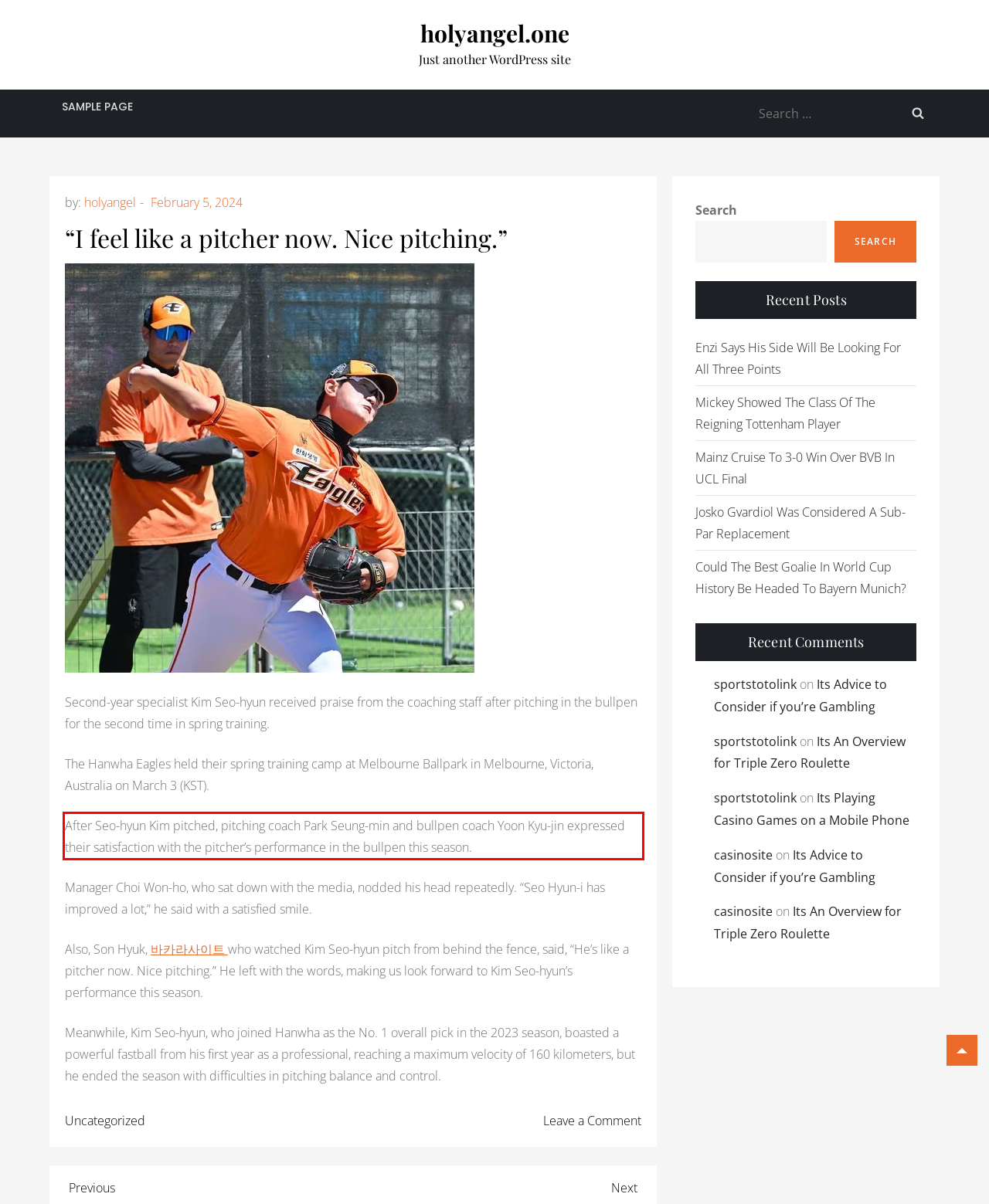Analyze the screenshot of a webpage where a red rectangle is bounding a UI element. Extract and generate the text content within this red bounding box.

After Seo-hyun Kim pitched, pitching coach Park Seung-min and bullpen coach Yoon Kyu-jin expressed their satisfaction with the pitcher’s performance in the bullpen this season.